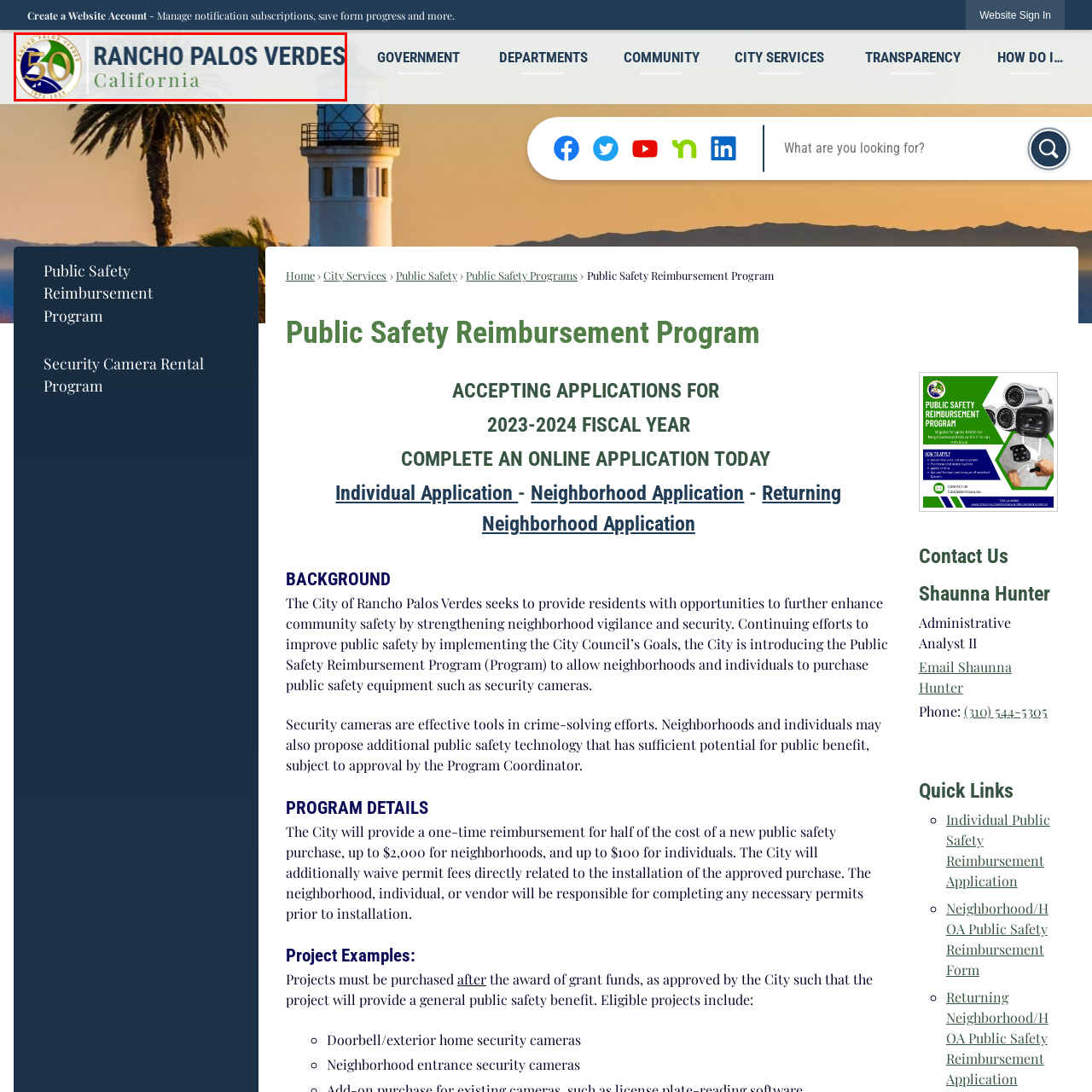What is the color of the font used for 'RANCHO PALOS VERDES'?
Refer to the image enclosed in the red bounding box and answer the question thoroughly.

To the right of the emblem, the words 'RANCHO PALOS VERDES' are displayed in a bold, dark blue font, which reflects the city's identity and its commitment to community pride and heritage.